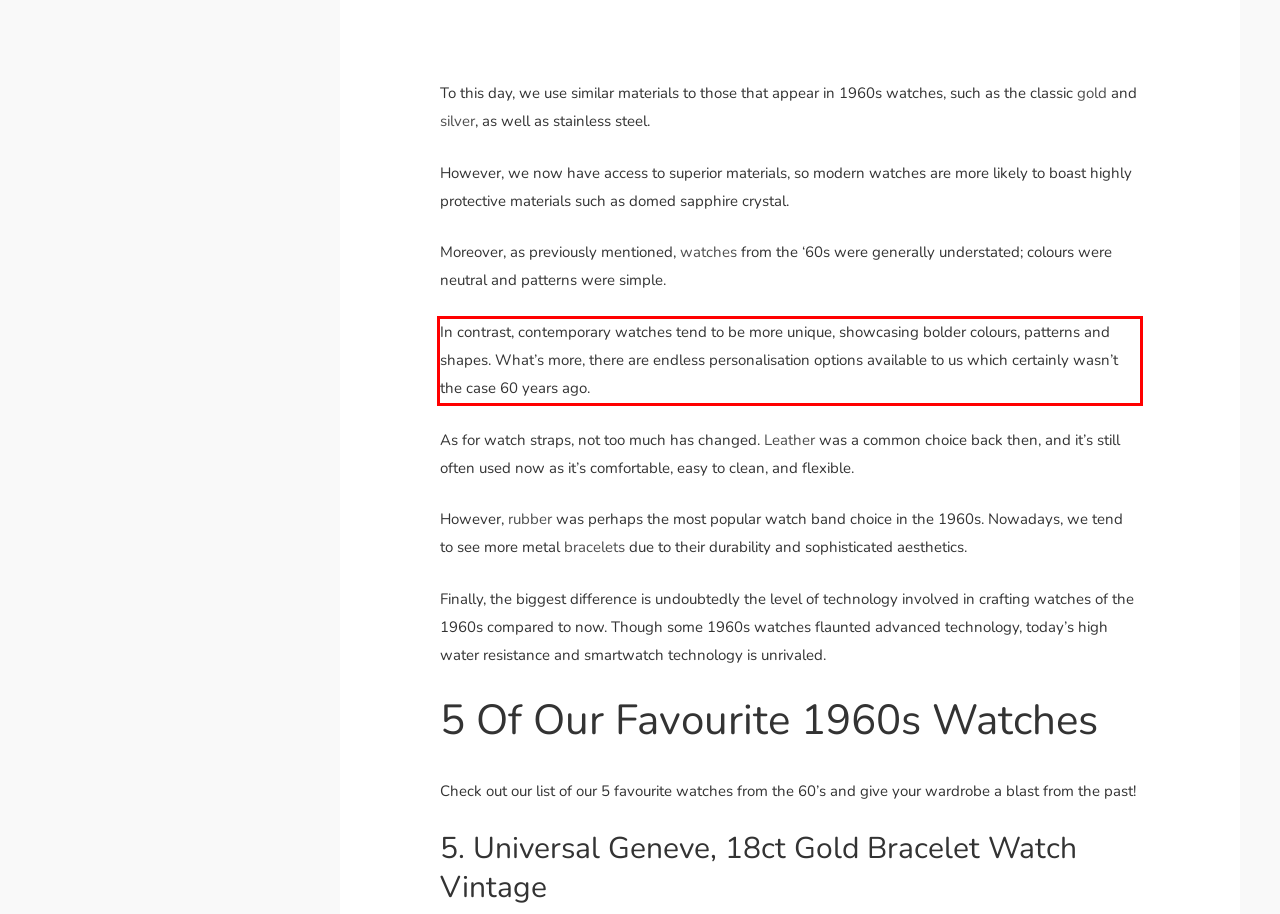Your task is to recognize and extract the text content from the UI element enclosed in the red bounding box on the webpage screenshot.

In contrast, contemporary watches tend to be more unique, showcasing bolder colours, patterns and shapes. What’s more, there are endless personalisation options available to us which certainly wasn’t the case 60 years ago.